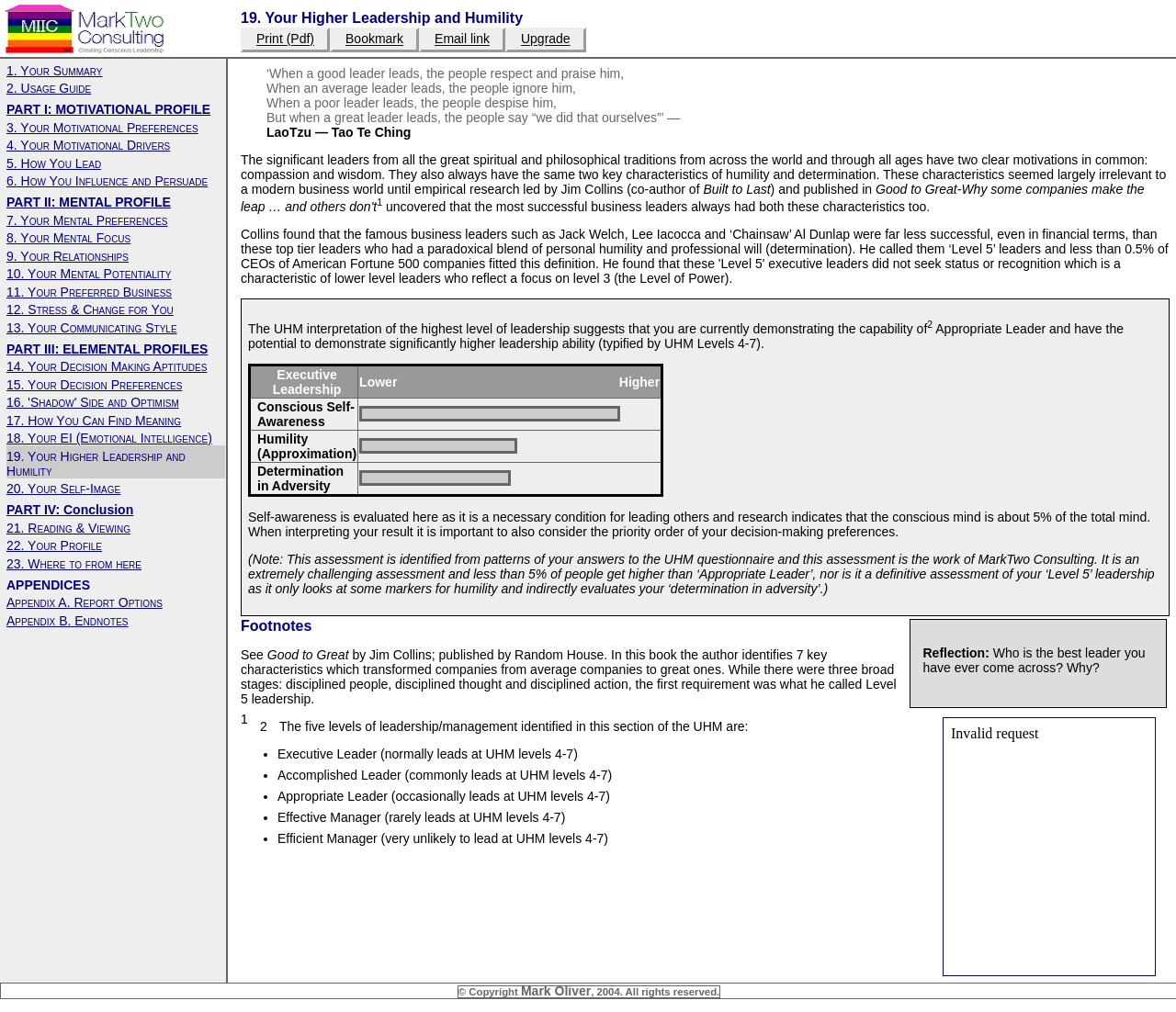By analyzing the image, answer the following question with a detailed response: What is the name of the book written by Jim Collins?

The name of the book written by Jim Collins is mentioned in the text, which is 'Good to Great-Why some companies make the leap … and others don't'.